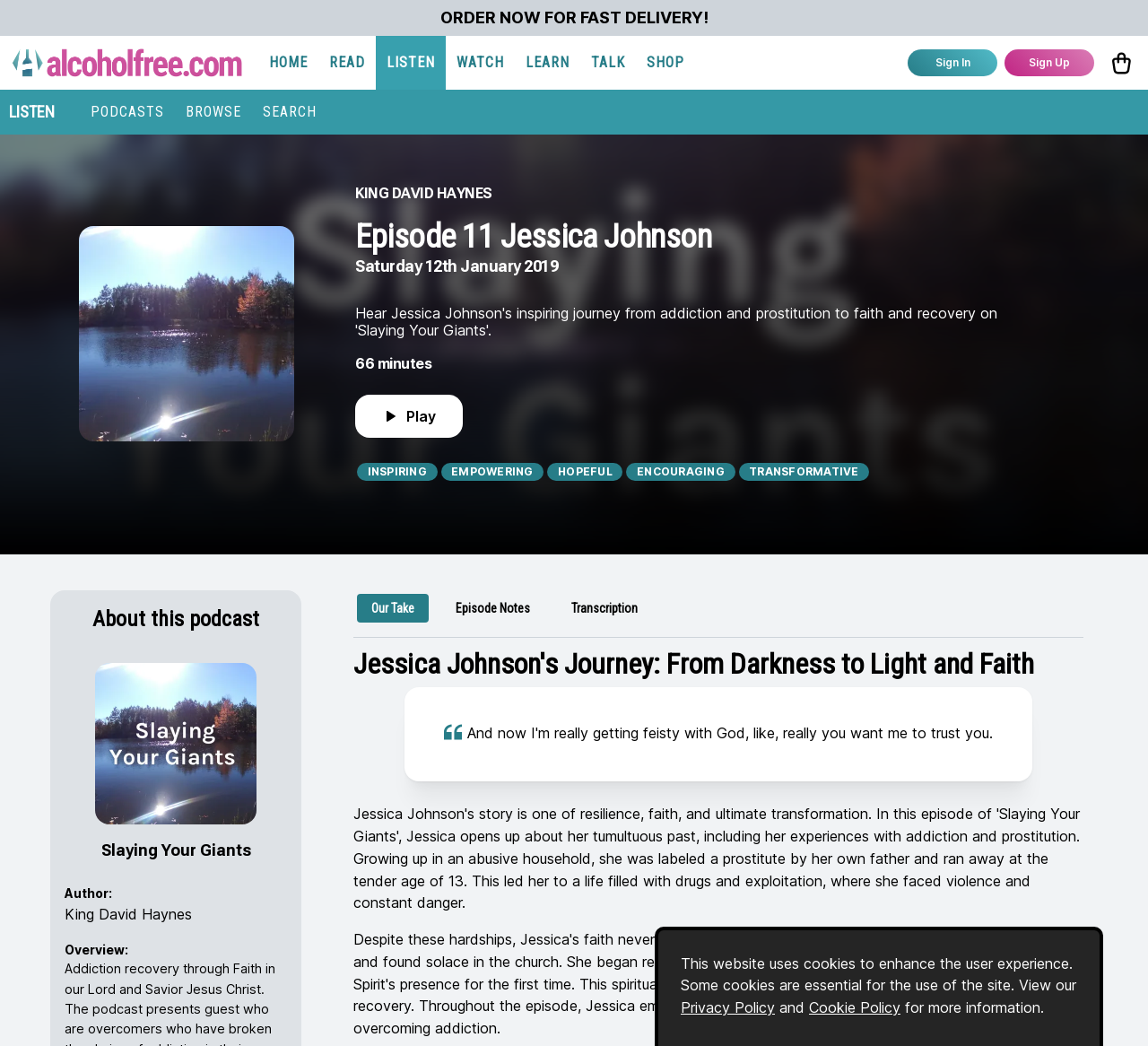Offer a meticulous caption that includes all visible features of the webpage.

This webpage is about Jessica Johnson's inspiring journey from addiction and prostitution to faith and recovery, as featured on the podcast "Slaying Your Giants". 

At the top of the page, there is a prominent call-to-action button "ORDER NOW FOR FAST DELIVERY!" and a logo image of "alcoholfree.com". Below this, there is a navigation menu with links to "HOME", "READ", "LISTEN", "WATCH", "LEARN", "TALK", and "SHOP". 

On the top right, there are links to "Sign In" and "Sign Up", accompanied by their respective buttons. Next to these, there is a small image. 

The main content of the page is divided into sections. The first section has a heading "LISTEN" and links to "PODCASTS", "BROWSE", and "SEARCH". Below this, there is an image of the podcast "Slaying Your Giants" and a heading "Episode 11 Jessica Johnson" with the date "Saturday 12th January 2019". The podcast's duration is 66 minutes, and there is a "Play" button. 

The next section has a series of descriptive words about the podcast, including "INSPIRING", "EMPOWERING", "HOPEFUL", "ENCOURAGING", and "TRANSFORMATIVE". 

Below this, there is a section about the podcast, with a heading "About this podcast" and a brief description. There is also an image of the podcast and a link to "Slaying Your Giants". The author of the podcast is King David Haynes. 

The page also has a tab list with options "Our Take", "Episode Notes", and "Transcription", with "Our Take" selected by default. There is a separator line below this. 

Finally, there is a heading "Jessica Johnson's Journey: From Darkness to Light and Faith" and a blockquote with an image. At the bottom of the page, there is a notice about the website using cookies, with links to the "Privacy Policy" and "Cookie Policy".